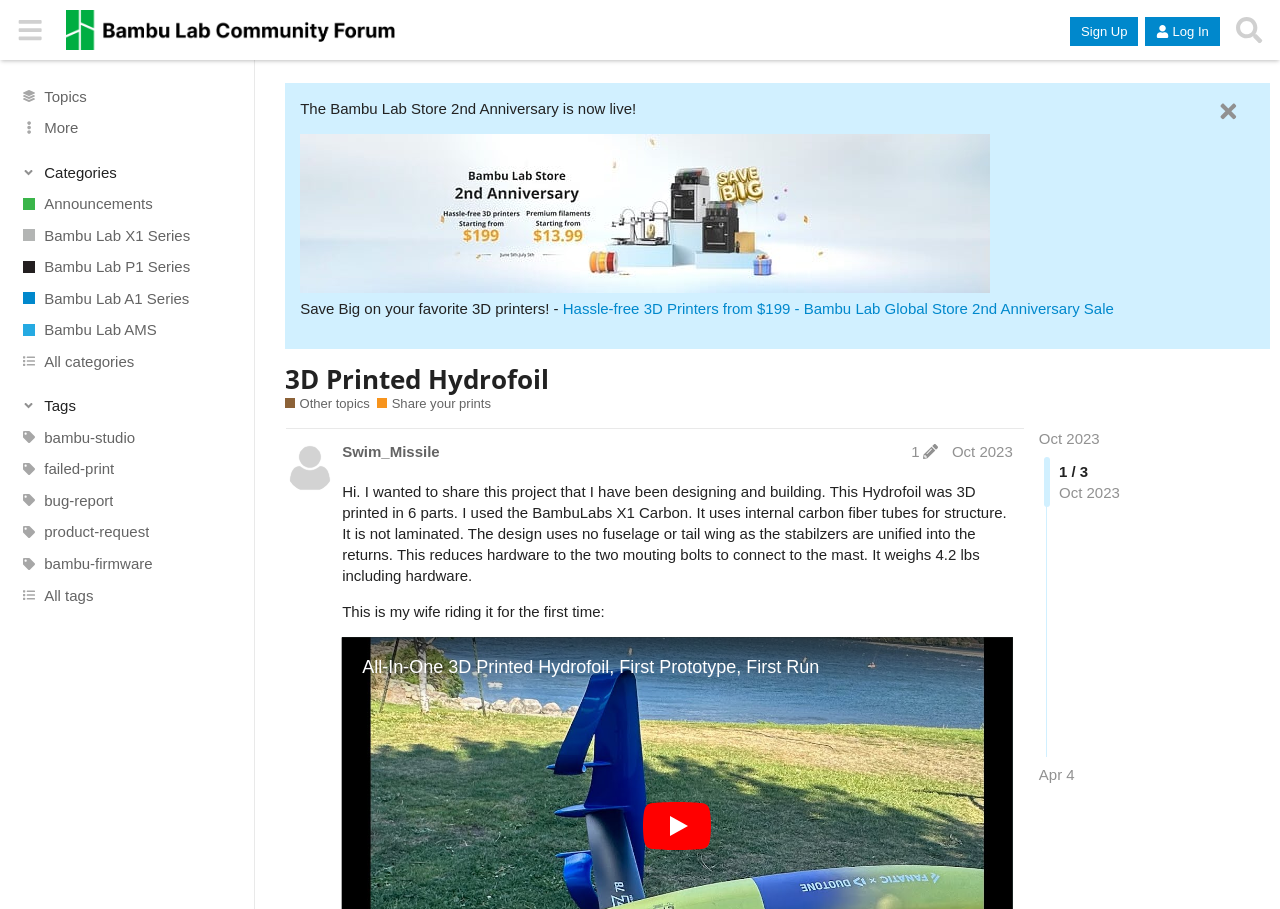What is the name of the 3D printer used in the project?
Please respond to the question thoroughly and include all relevant details.

The answer can be found in the text description of the project, where it is mentioned that 'I used the BambuLabs X1 Carbon'.